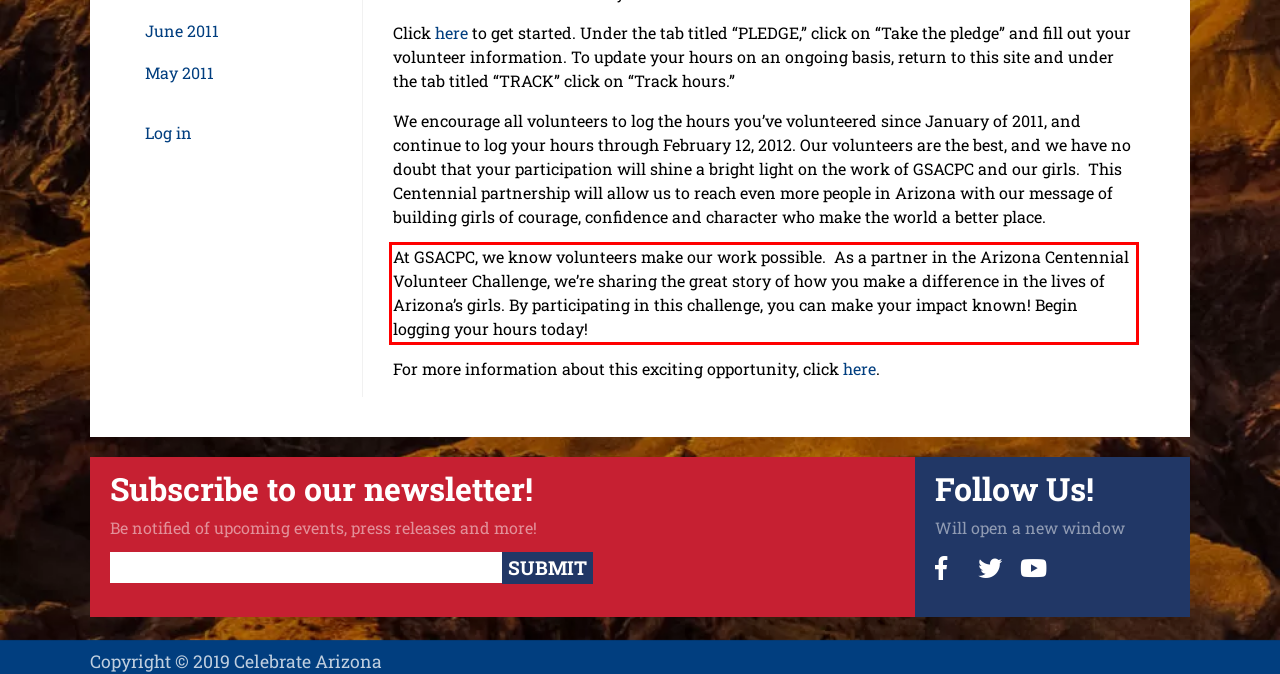Please use OCR to extract the text content from the red bounding box in the provided webpage screenshot.

At GSACPC, we know volunteers make our work possible. As a partner in the Arizona Centennial Volunteer Challenge, we’re sharing the great story of how you make a difference in the lives of Arizona’s girls. By participating in this challenge, you can make your impact known! Begin logging your hours today!